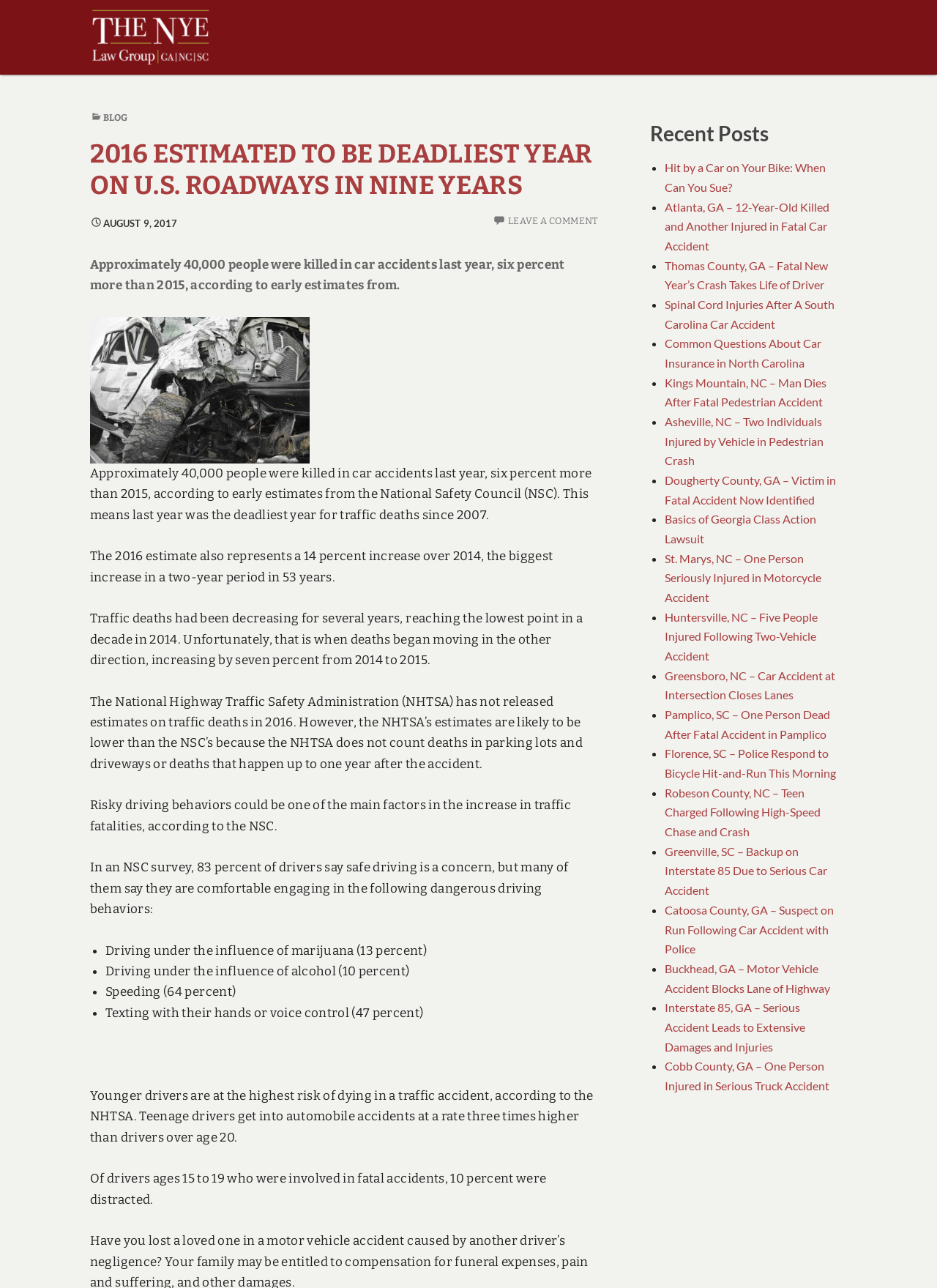Determine the bounding box for the UI element described here: "Blog".

[0.11, 0.087, 0.136, 0.096]